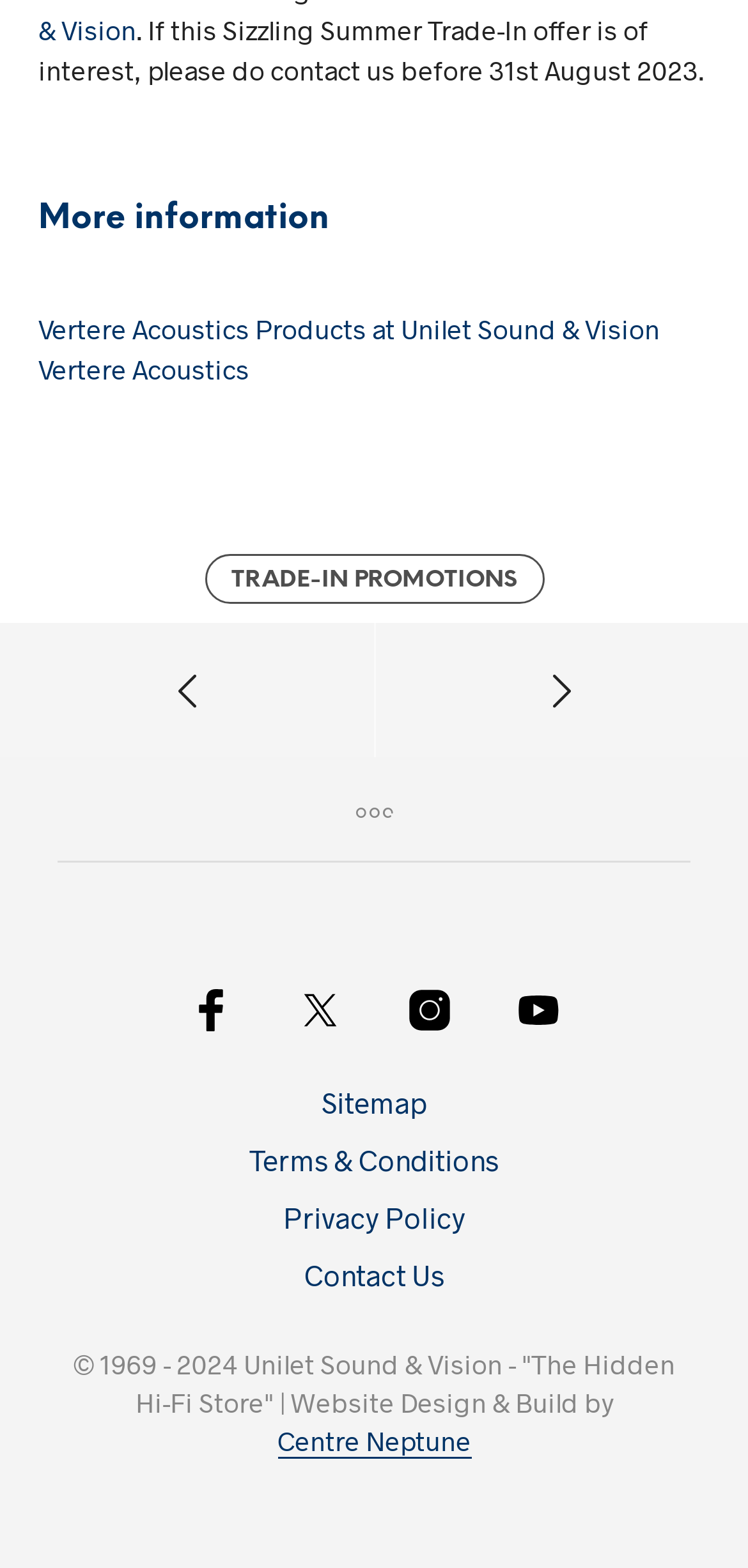Determine the bounding box coordinates of the clickable element to achieve the following action: 'Click on 'Vertere Acoustics Products at Unilet Sound & Vision''. Provide the coordinates as four float values between 0 and 1, formatted as [left, top, right, bottom].

[0.051, 0.199, 0.882, 0.22]